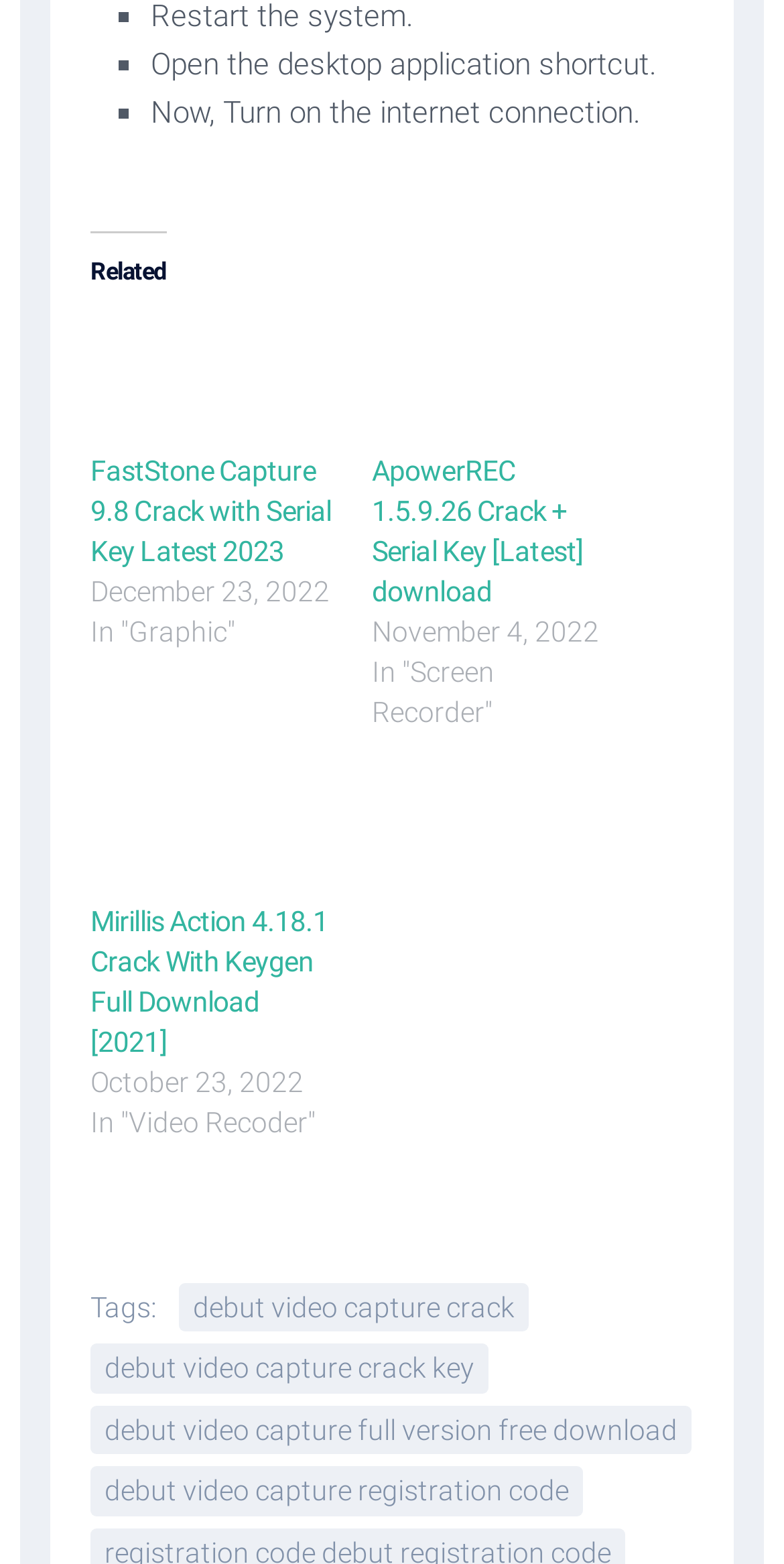What is the latest date of an article?
Craft a detailed and extensive response to the question.

I looked at the time elements under each related article and found the latest date, which is December 23, 2022, corresponding to the article 'FastStone Capture 9.8 Crack with Serial Key Latest 2023'.